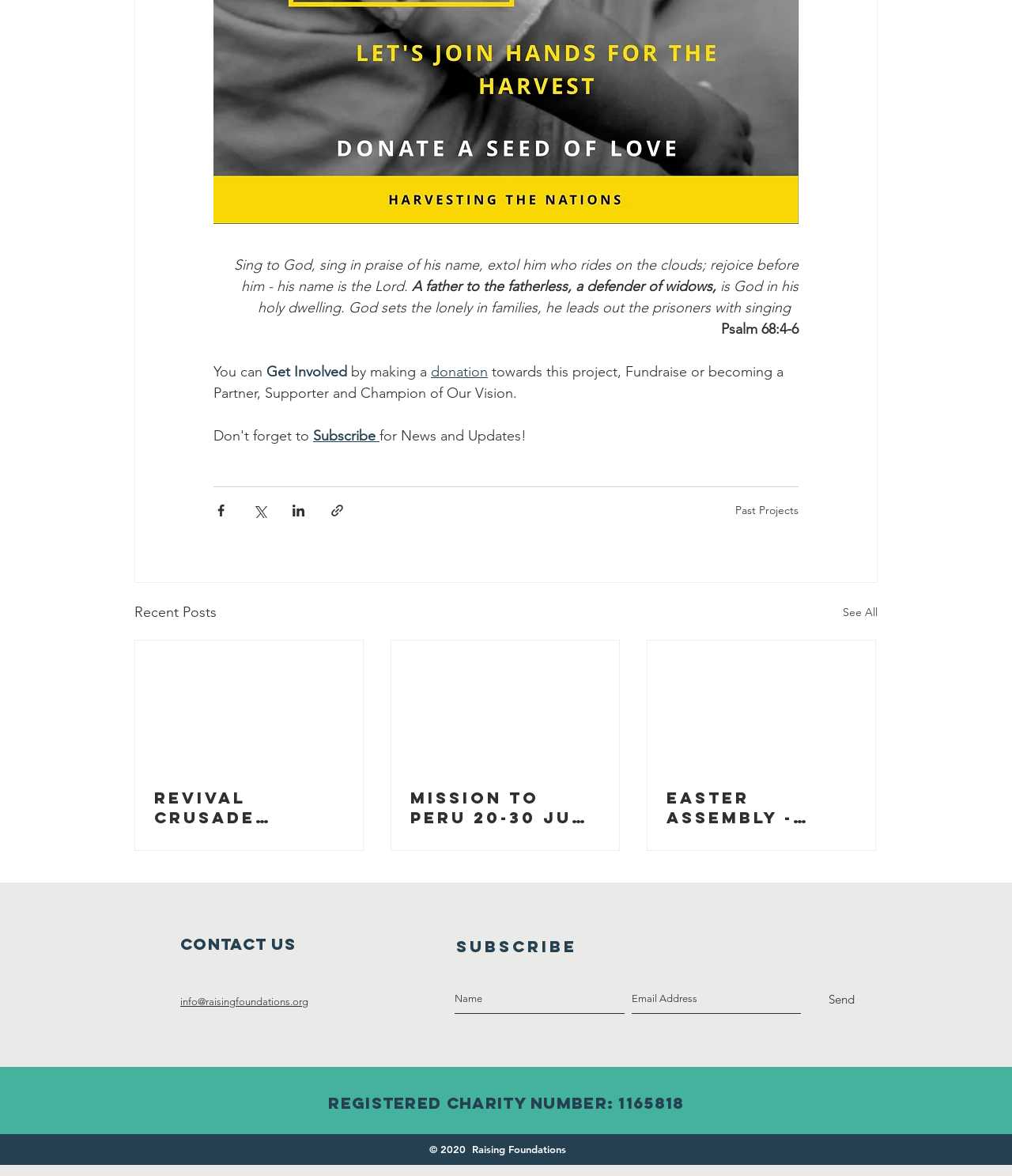Refer to the image and provide an in-depth answer to the question:
What is the topic of the first article?

The first article has a link with the text 'Revival Crusade (Andhra Pradesh, India)🔥🔥2-3 Dec 2020', indicating that the topic of the article is a Revival Crusade event.